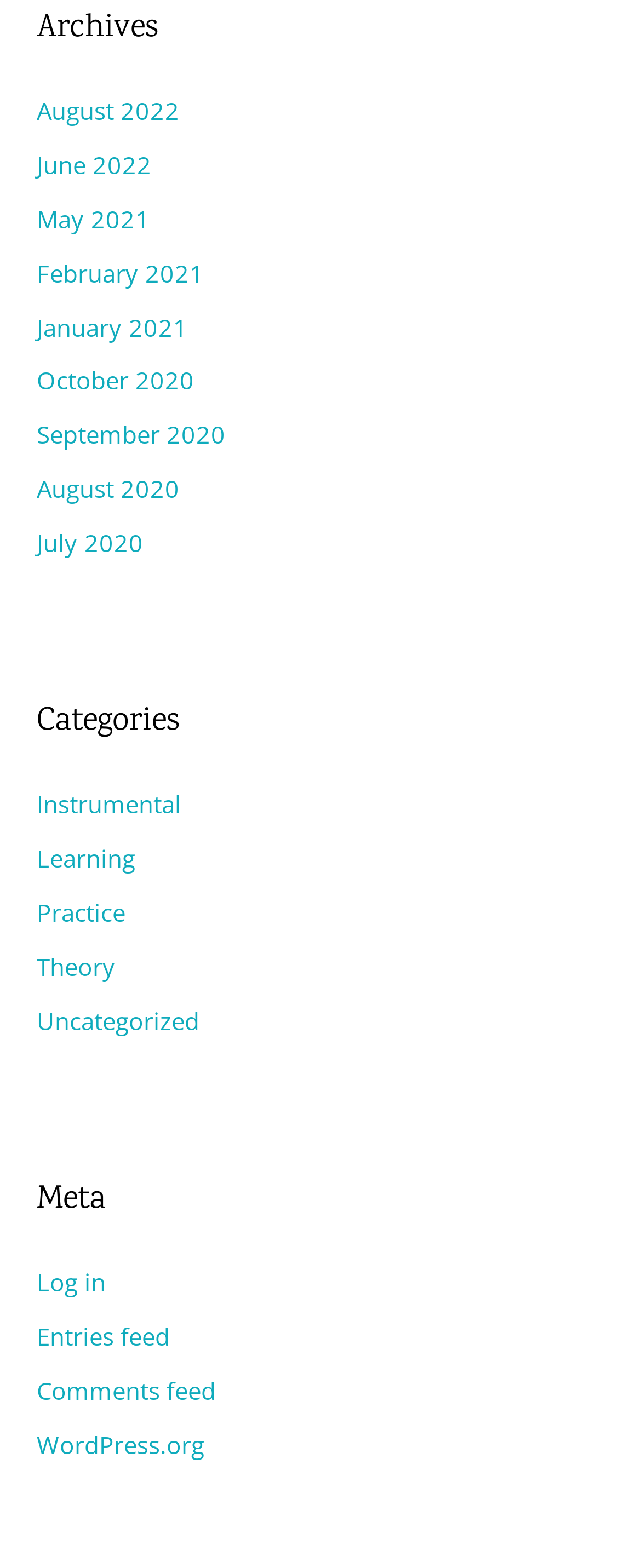How many months are listed in the archives for 2020?
Use the information from the image to give a detailed answer to the question.

I looked at the links under the 'Archives' heading and counted the number of months listed for 2020, which are October, September, August, July, and found that there are 5 months listed.